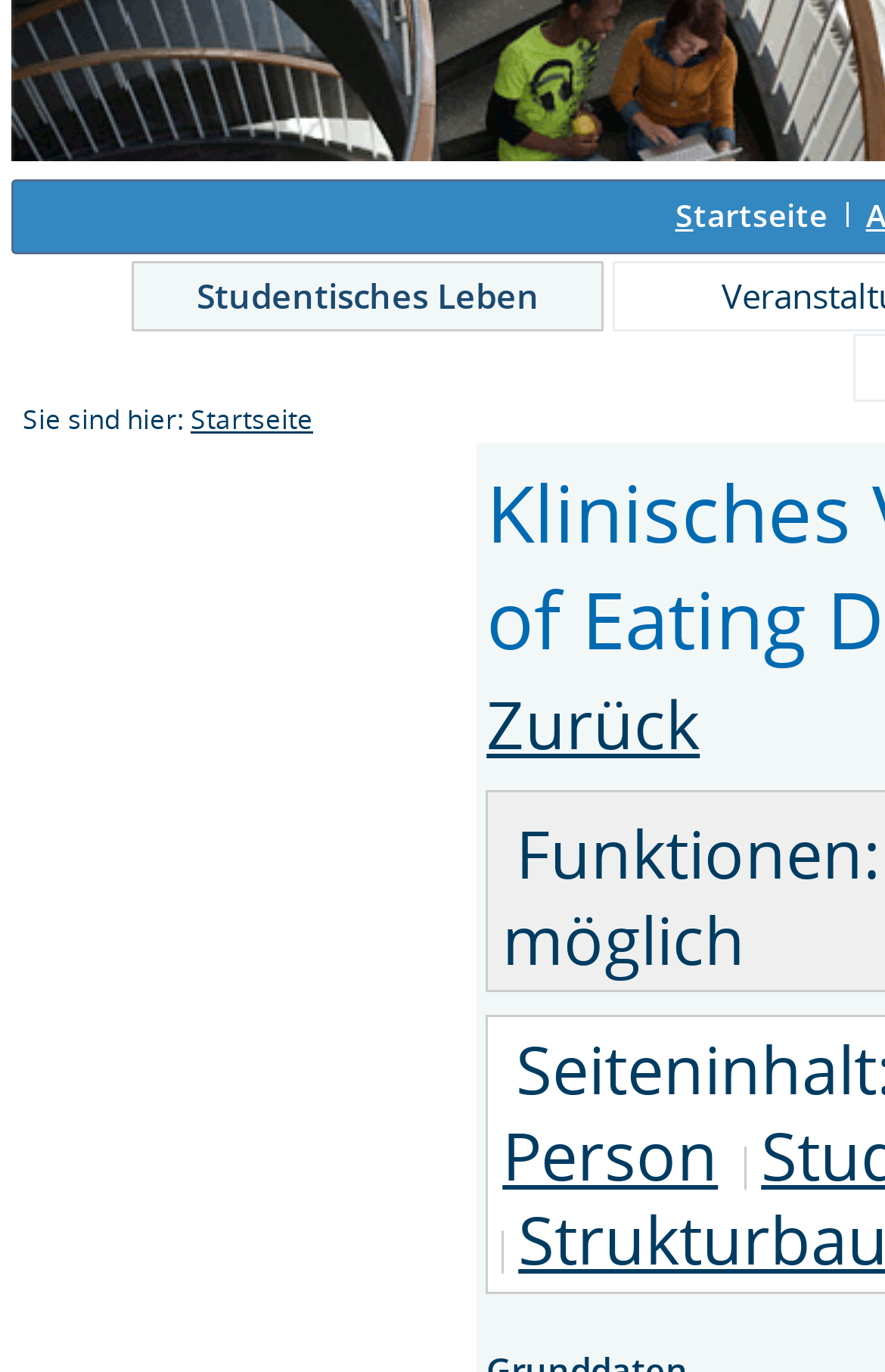Extract the main title from the webpage.

Klinisches Vertiefungsseminar- Neurobiology of Eating Disorders - Einzelansicht